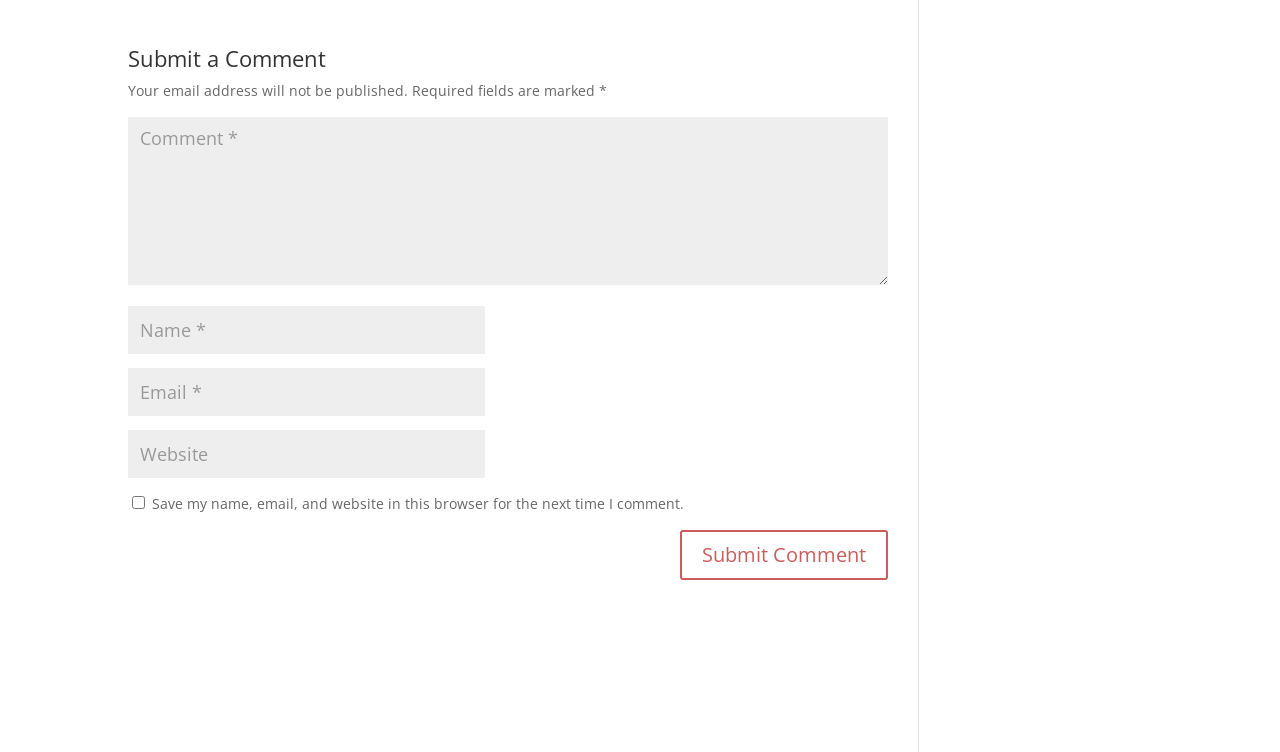Identify the bounding box for the given UI element using the description provided. Coordinates should be in the format (top-left x, top-left y, bottom-right x, bottom-right y) and must be between 0 and 1. Here is the description: input value="Email *" aria-describedby="email-notes" name="email"

[0.1, 0.489, 0.379, 0.553]